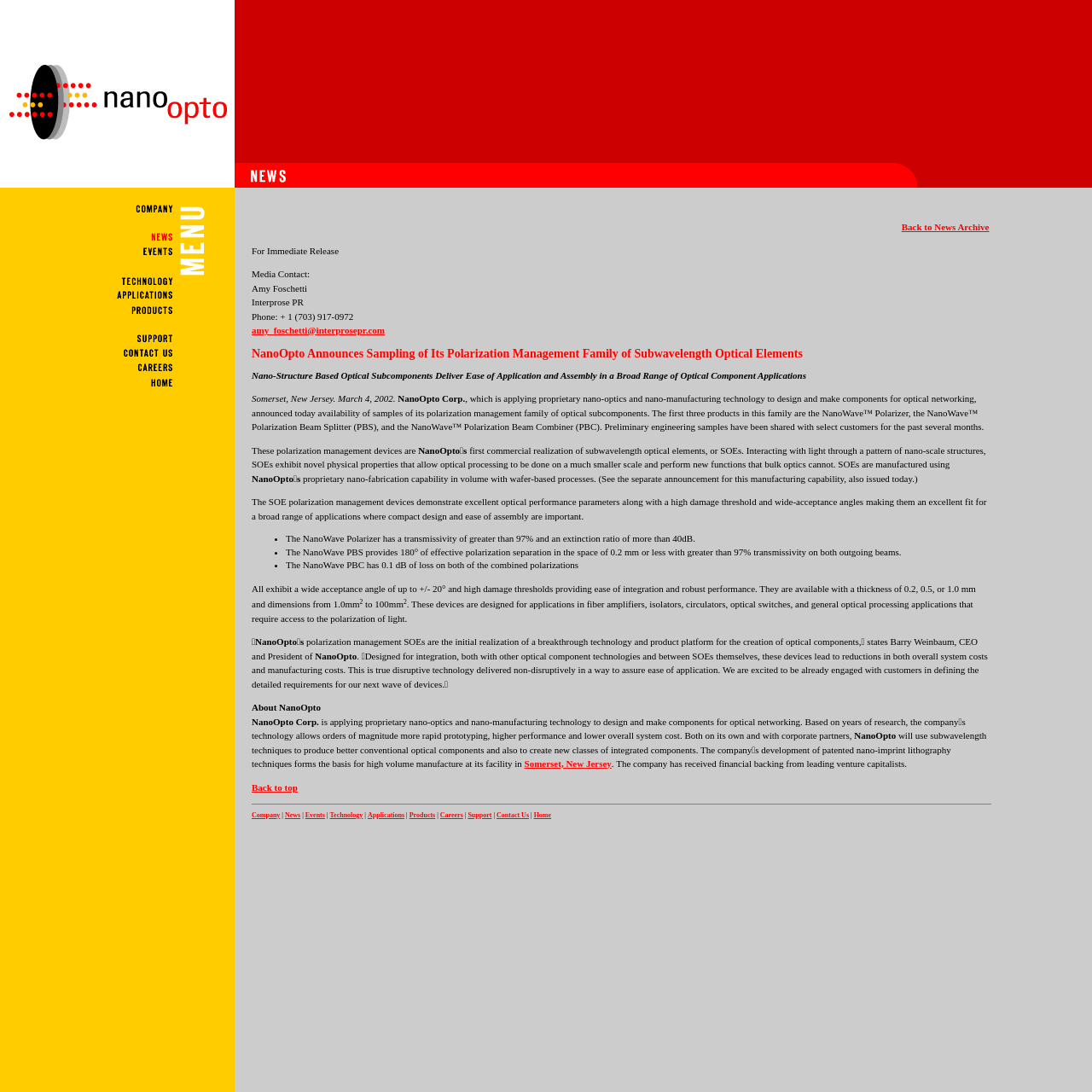Create an in-depth description of the webpage, covering main sections.

The webpage is about NanoOpto Corp., a company that applies proprietary nano-optics and nano-manufacturing technology to design and make components for optical networking. The page announces the sampling of its polarization management family of subwavelength optical elements.

At the top of the page, there is a logo and a navigation menu with links to different sections of the website, including Company, News, Events, Technology, Applications, Products, Careers, Support, and Contact Us.

Below the navigation menu, there is a news article with a title "NanoOpto Announces Sampling of Its Polarization Management Family of Subwavelength Optical Elements" and a subtitle "Nano-Structure Based Optical Subcomponents Deliver Ease of Application and Assembly in a Broad Range of Optical Component Applications". The article is dated March 4, 2002, and is located in Somerset, New Jersey.

The article describes the company's polarization management devices, which are the first commercial realization of subwavelength optical elements (SOEs). These devices demonstrate excellent optical performance parameters and are designed for applications in fiber amplifiers, isolators, circulators, optical switches, and general optical processing applications.

The article also quotes Barry Weinbaum, CEO and President of NanoOpto, who states that the company's polarization management SOEs are a breakthrough technology and product platform for the creation of optical components.

At the bottom of the page, there is a link to "Back to News Archive" and a section with contact information, including a phone number and an email address.

There are three images on the page, two of which are located at the top and bottom of the page, and one is embedded in the article.